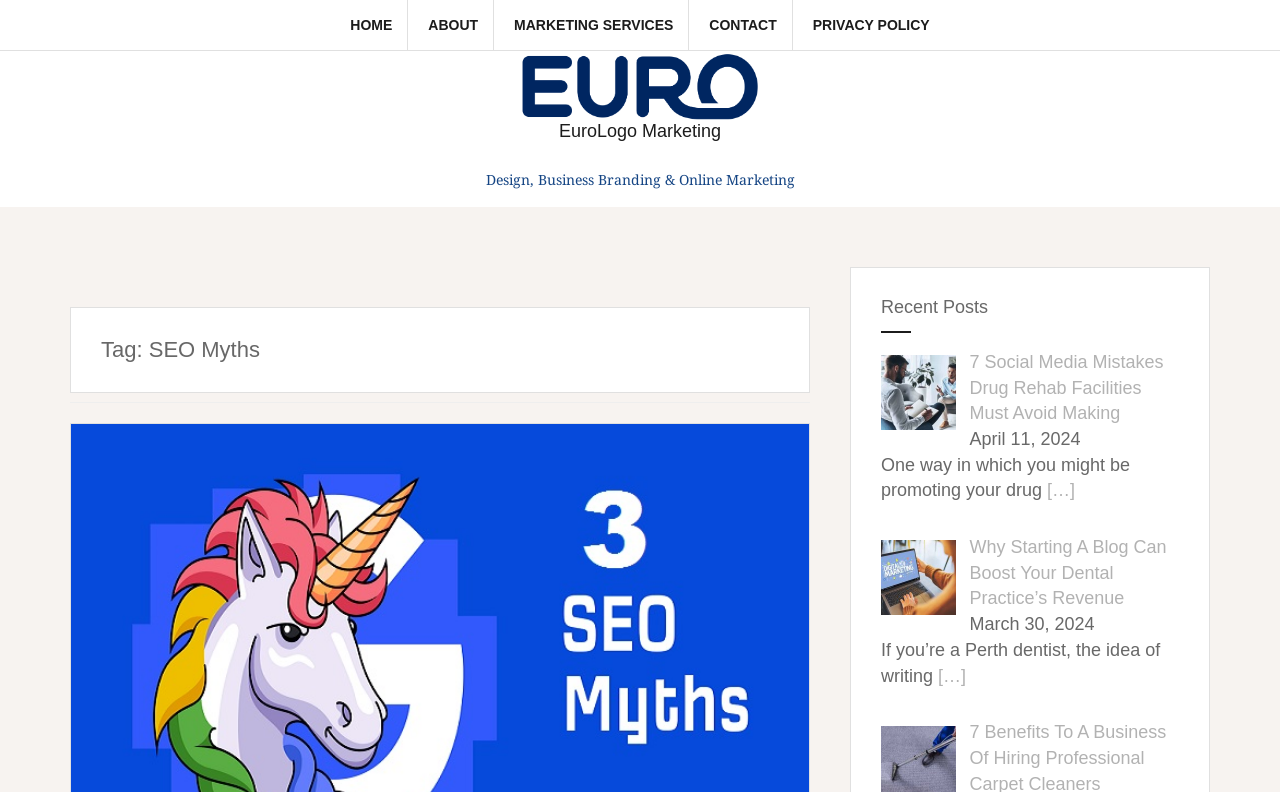Can you show the bounding box coordinates of the region to click on to complete the task described in the instruction: "visit about page"?

[0.335, 0.019, 0.373, 0.044]